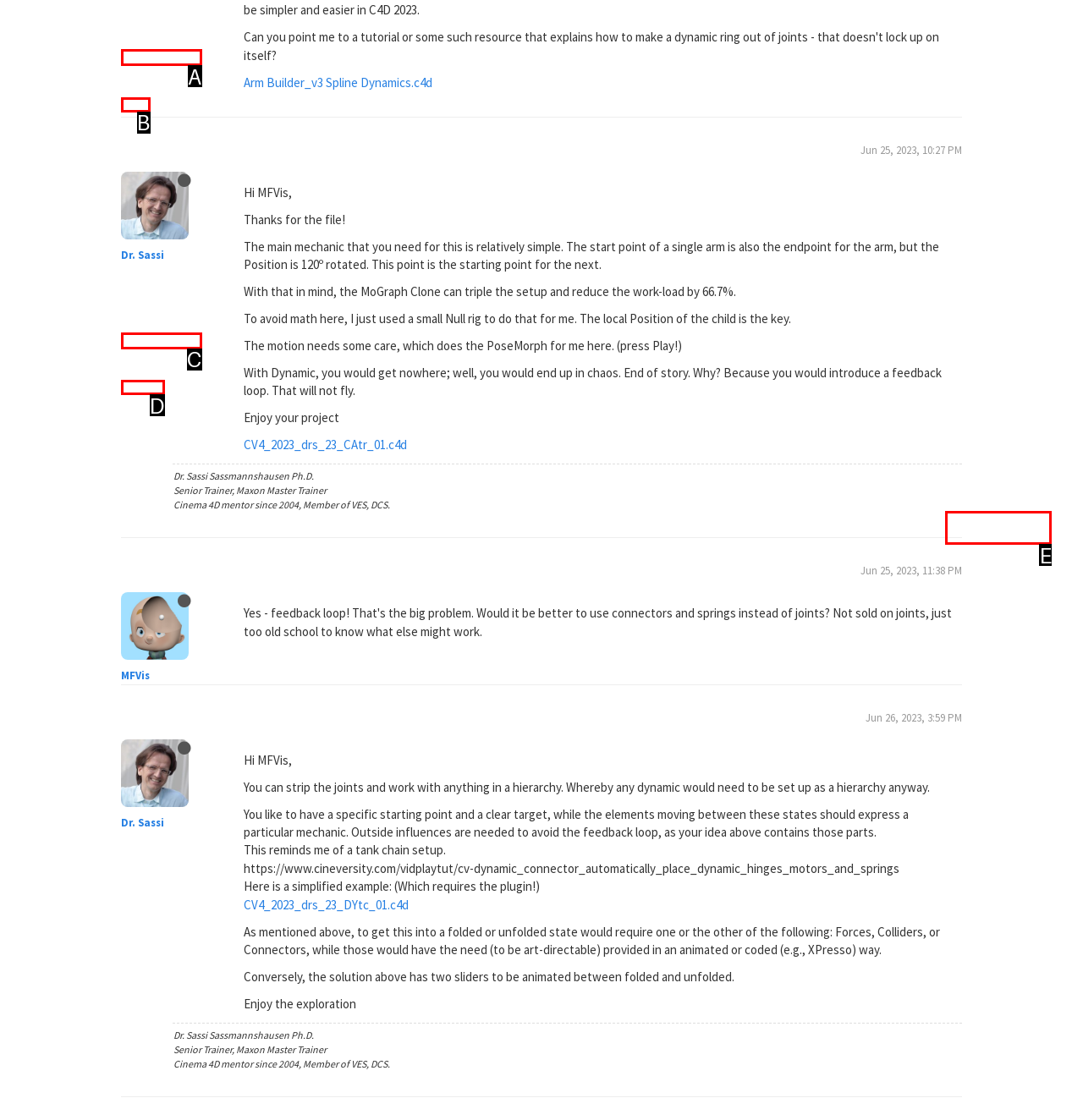Determine the option that aligns with this description: MFVis
Reply with the option's letter directly.

B